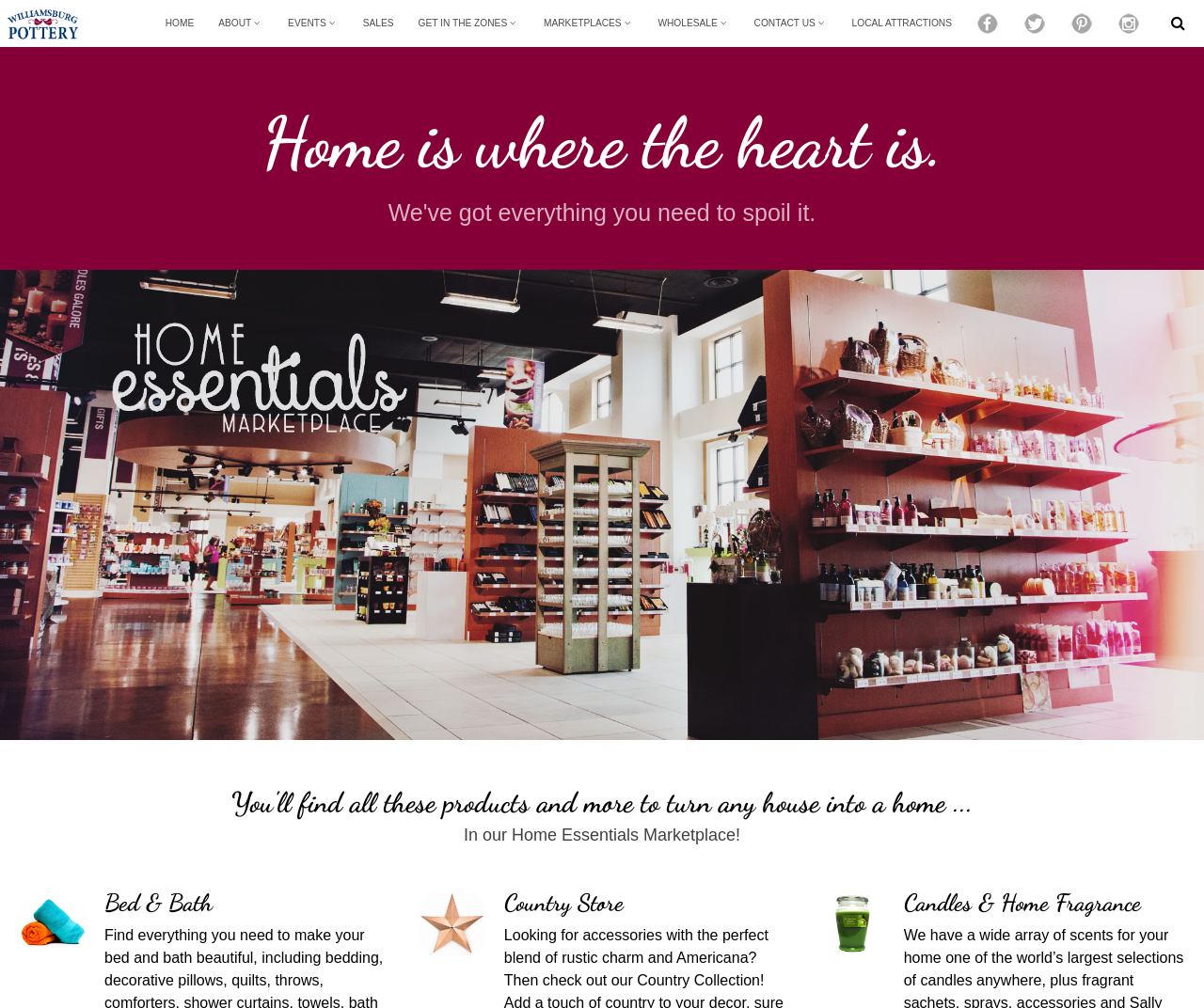What is the last navigation link at the top of the webpage?
Please answer the question with a single word or phrase, referencing the image.

LOCAL ATTRACTIONS